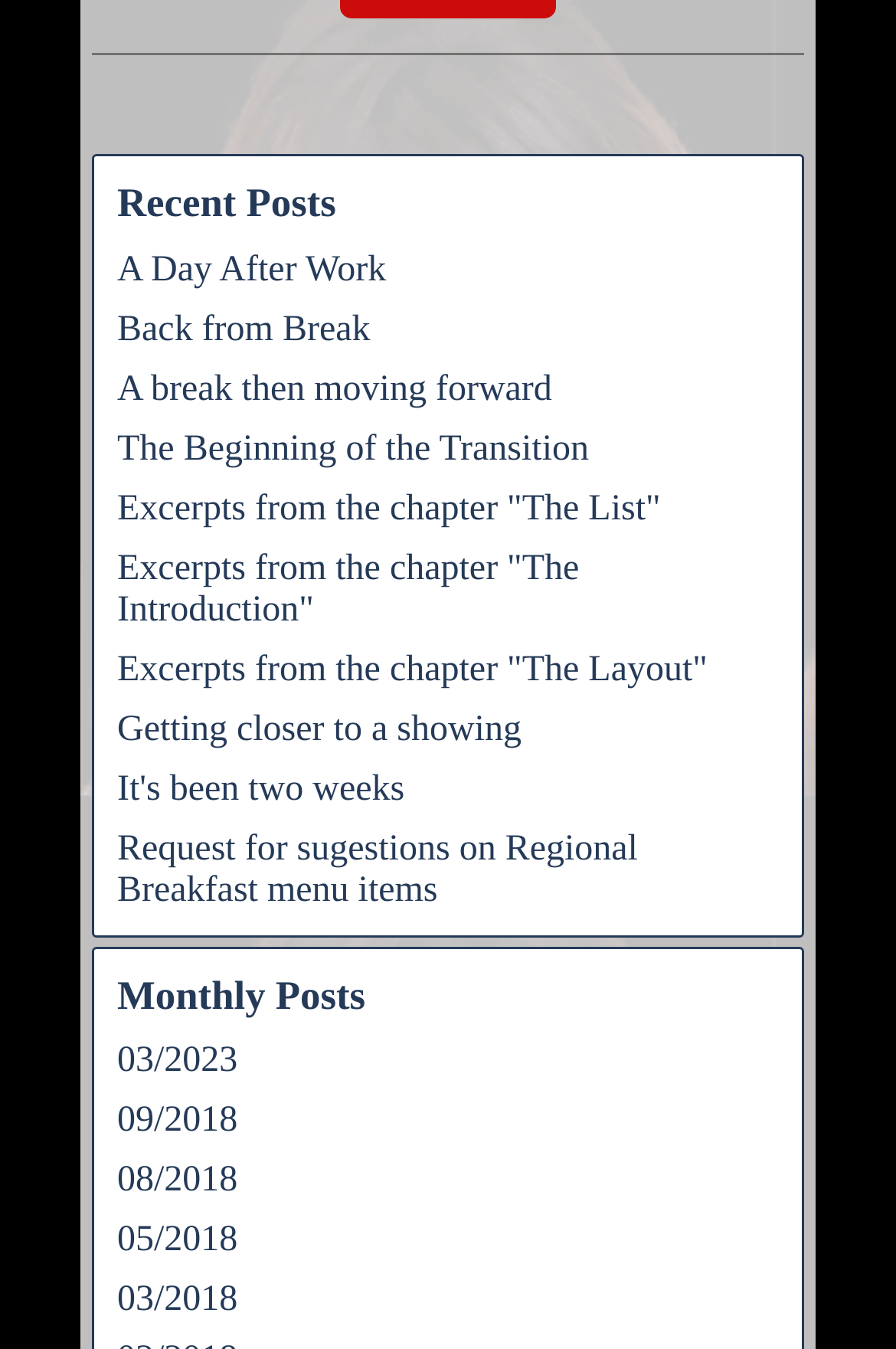Answer the following in one word or a short phrase: 
What is the purpose of the 'Name:*' field?

Input name